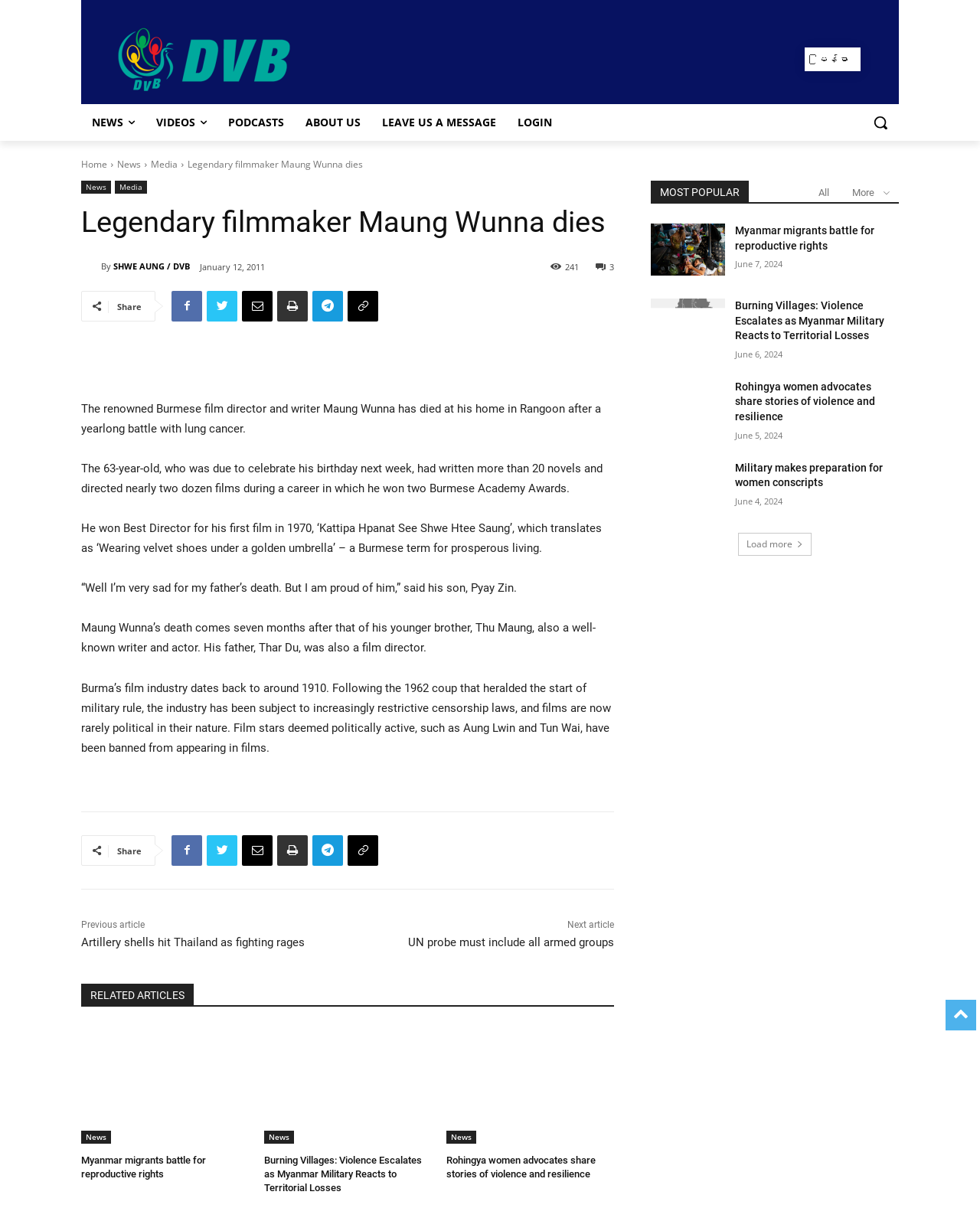Using the format (top-left x, top-left y, bottom-right x, bottom-right y), provide the bounding box coordinates for the described UI element. All values should be floating point numbers between 0 and 1: CHRIST OUR SAVIOUR CATH

None